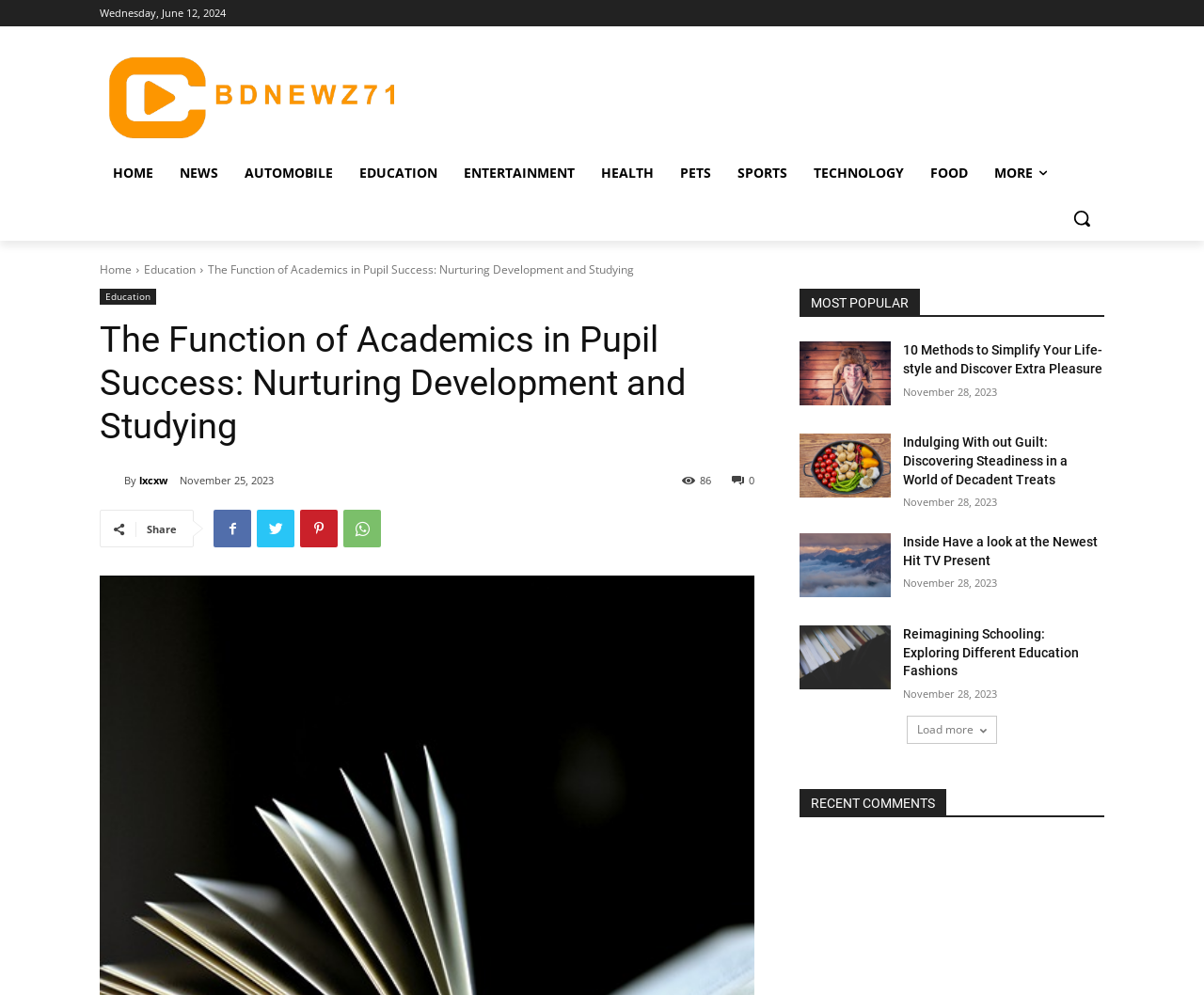Answer the question using only a single word or phrase: 
How many popular articles are listed?

4